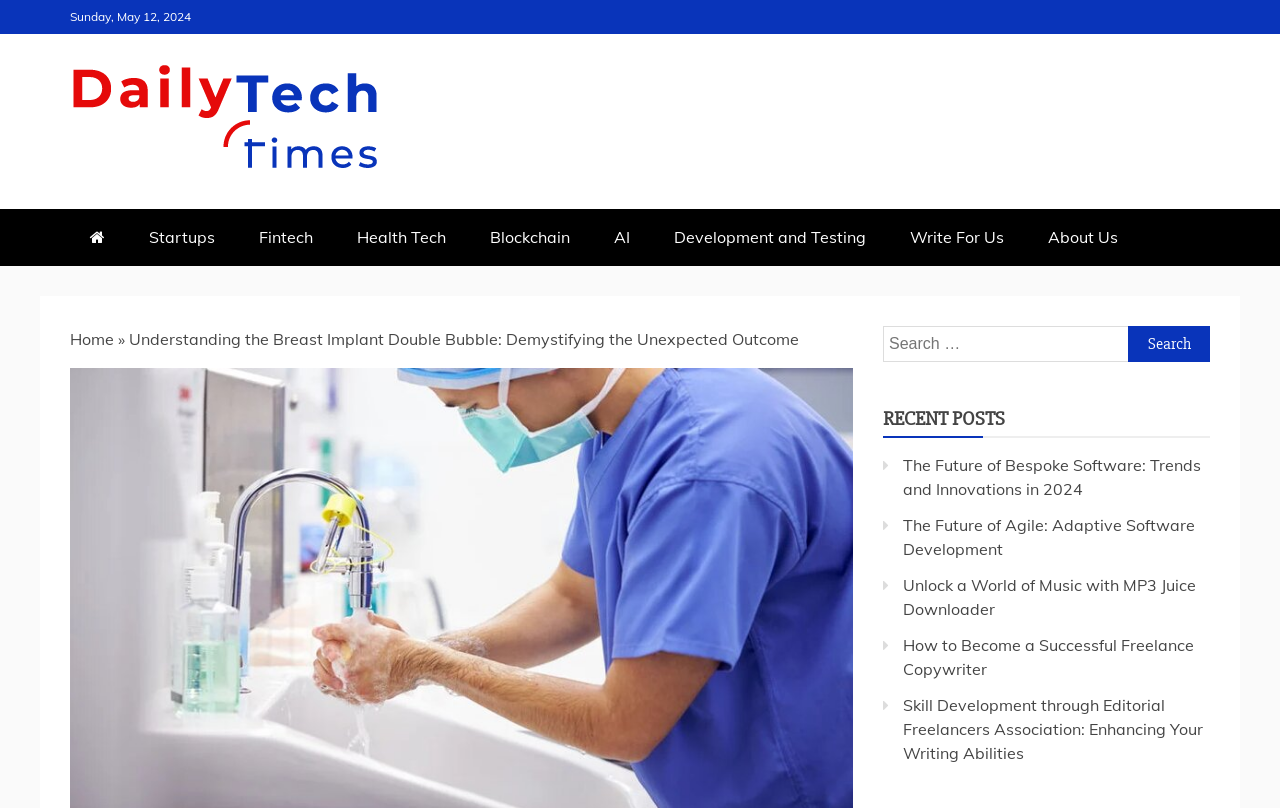Please examine the image and answer the question with a detailed explanation:
How many recent posts are listed?

I counted the number of recent posts listed in the 'RECENT POSTS' section and found that there are 5 recent posts listed.